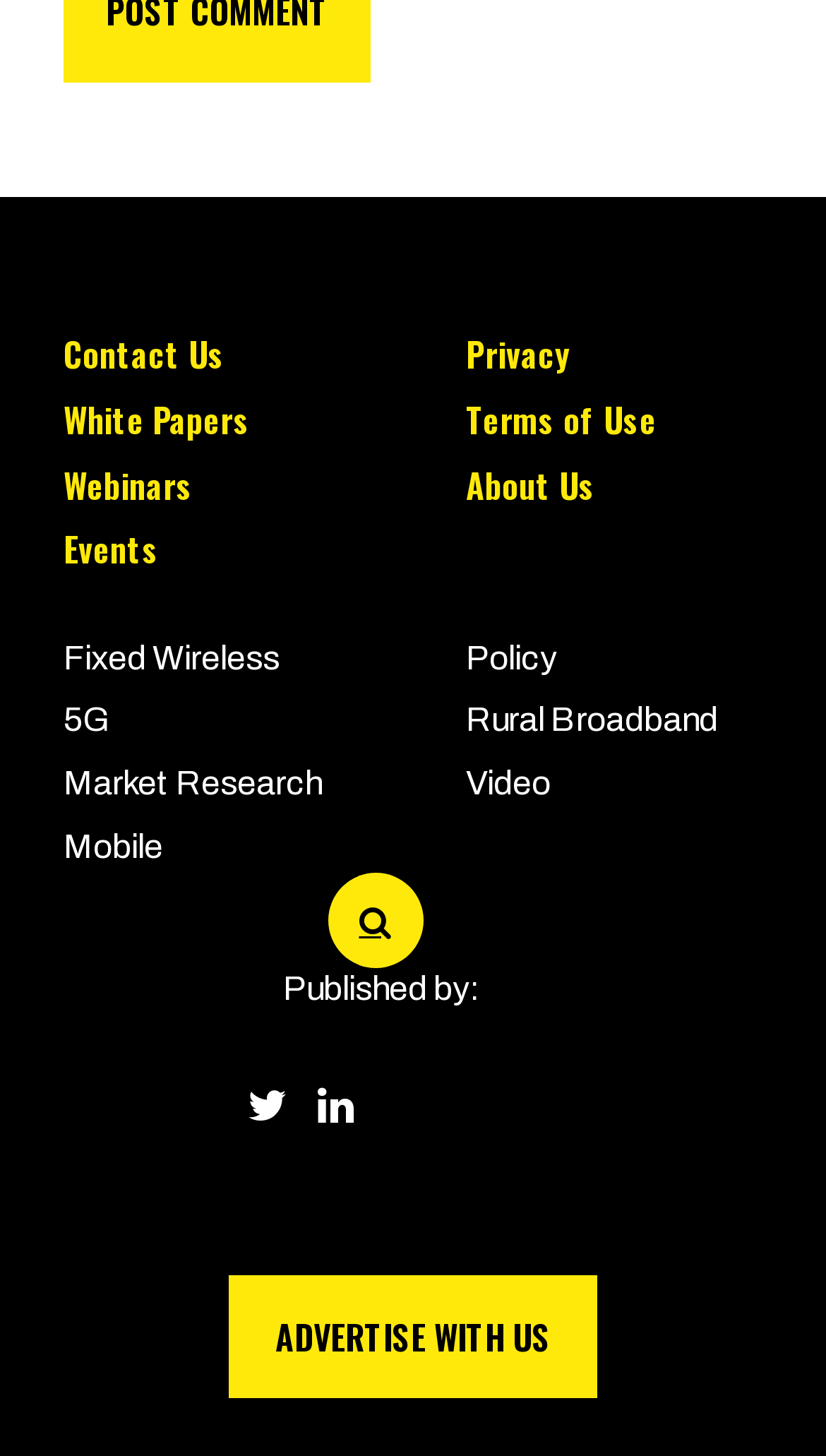Identify and provide the bounding box for the element described by: "parent_node: Search for: value="Search"".

[0.542, 0.717, 0.658, 0.783]